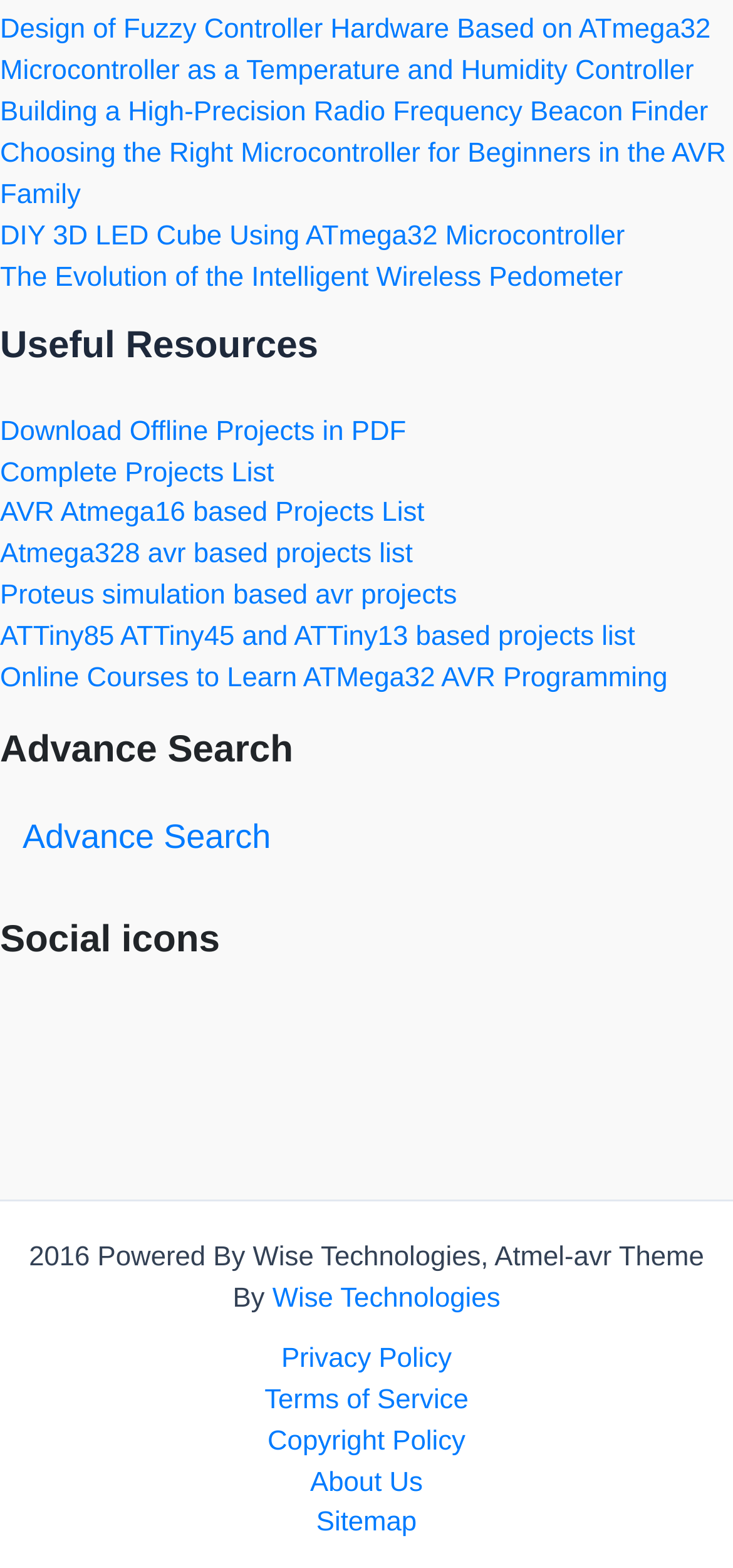Locate the UI element described by Atmega328 avr based projects list in the provided webpage screenshot. Return the bounding box coordinates in the format (top-left x, top-left y, bottom-right x, bottom-right y), ensuring all values are between 0 and 1.

[0.0, 0.344, 0.563, 0.364]